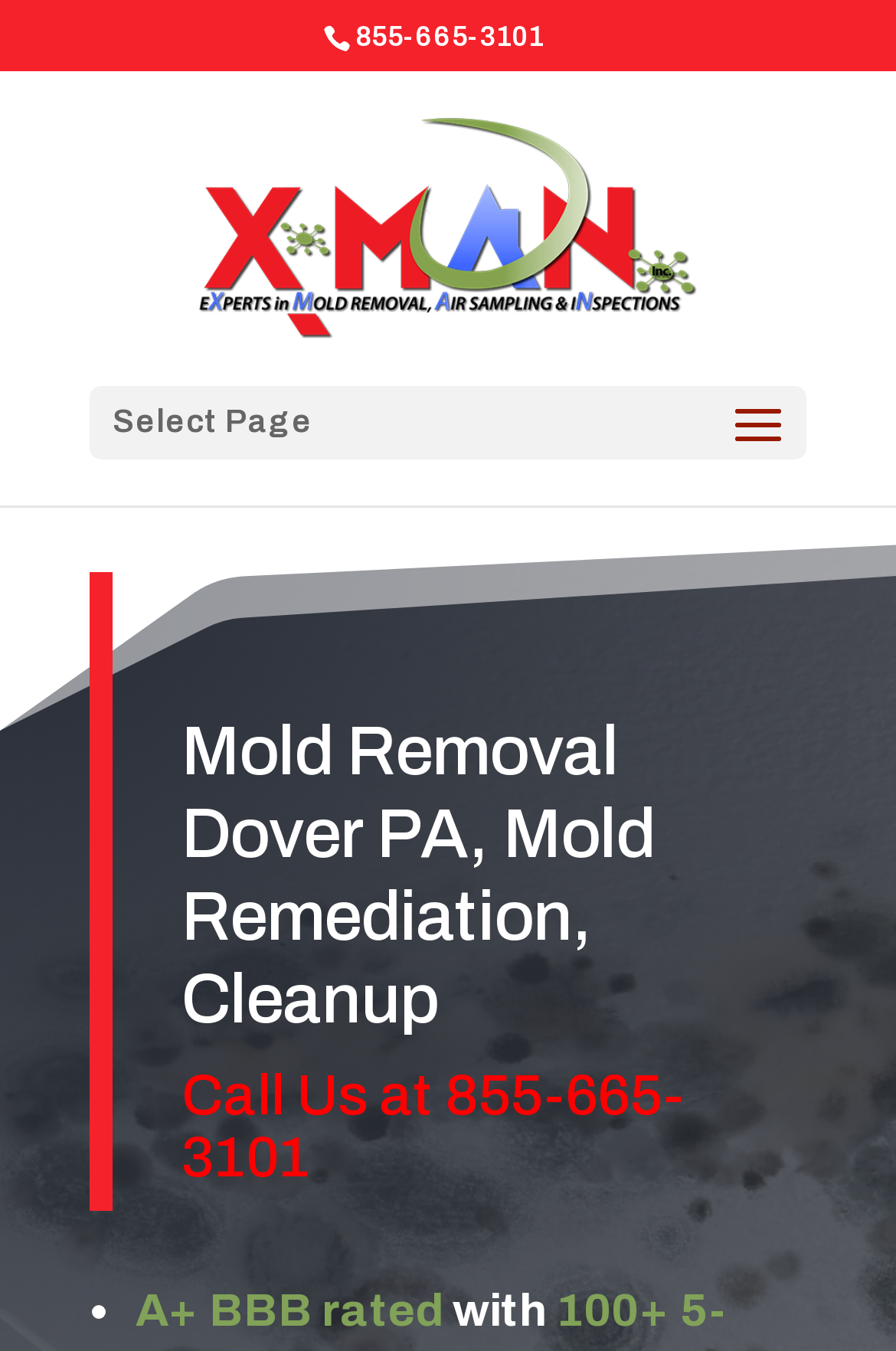Elaborate on the different components and information displayed on the webpage.

The webpage appears to be a professional services page, specifically for a mold removal company based in Dover, DE. At the top of the page, there is a phone number "855-665-3101" displayed prominently. Below the phone number, there is a link with an accompanying image, which may be a logo or a badge. 

To the right of the phone number, there is a dropdown menu labeled "Select Page". 

The main content of the page is divided into sections, with headings that stand out. The first heading reads "Mold Removal Dover PA, Mold Remediation, Cleanup", which seems to be the title of the page. Below this heading, there is another heading that says "Call Us at 855-665-3101", which is a call-to-action. This section also contains a link to the same phone number.

Further down the page, there is a list of items, indicated by a bullet point "•". The first item in the list is a link that highlights the company's A+ BBB rating. The text "with" follows this link, which may be part of a sentence describing the company's credentials.